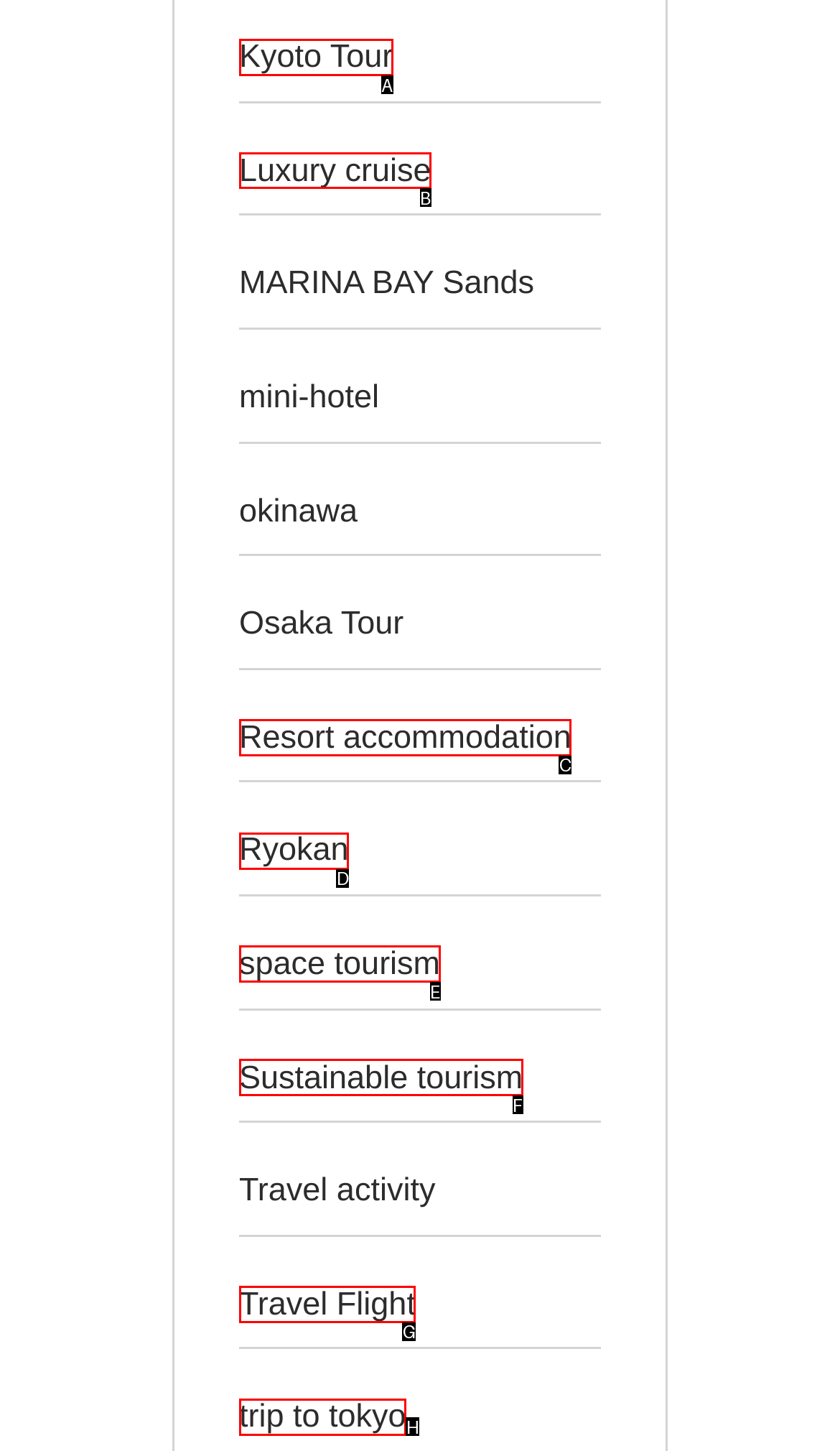Point out the specific HTML element to click to complete this task: Book a Luxury cruise Reply with the letter of the chosen option.

B